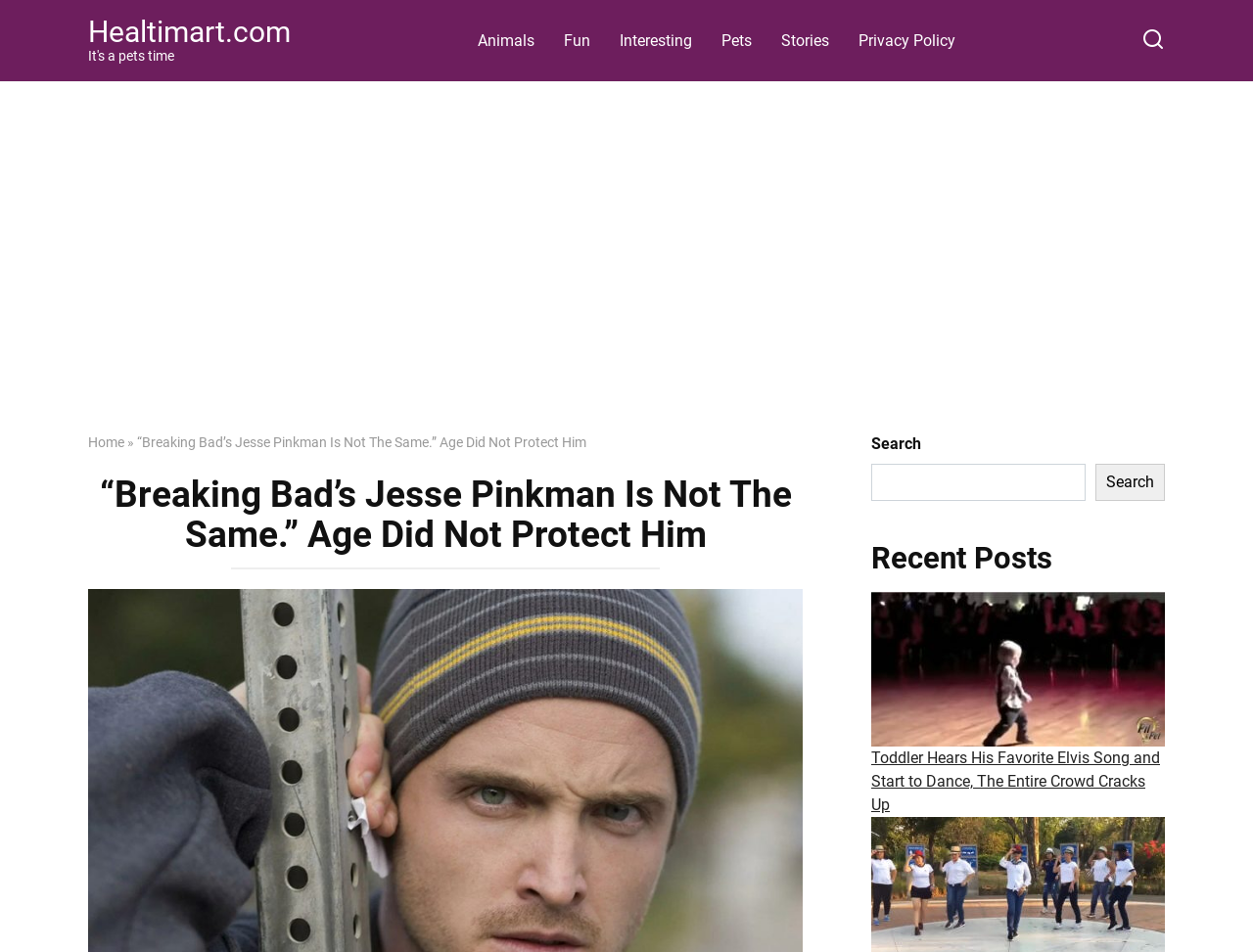Determine the bounding box coordinates of the element that should be clicked to execute the following command: "visit the page of Toddler Hears His Favorite Elvis Song and Start to Dance, The Entire Crowd Cracks Up".

[0.695, 0.786, 0.926, 0.855]